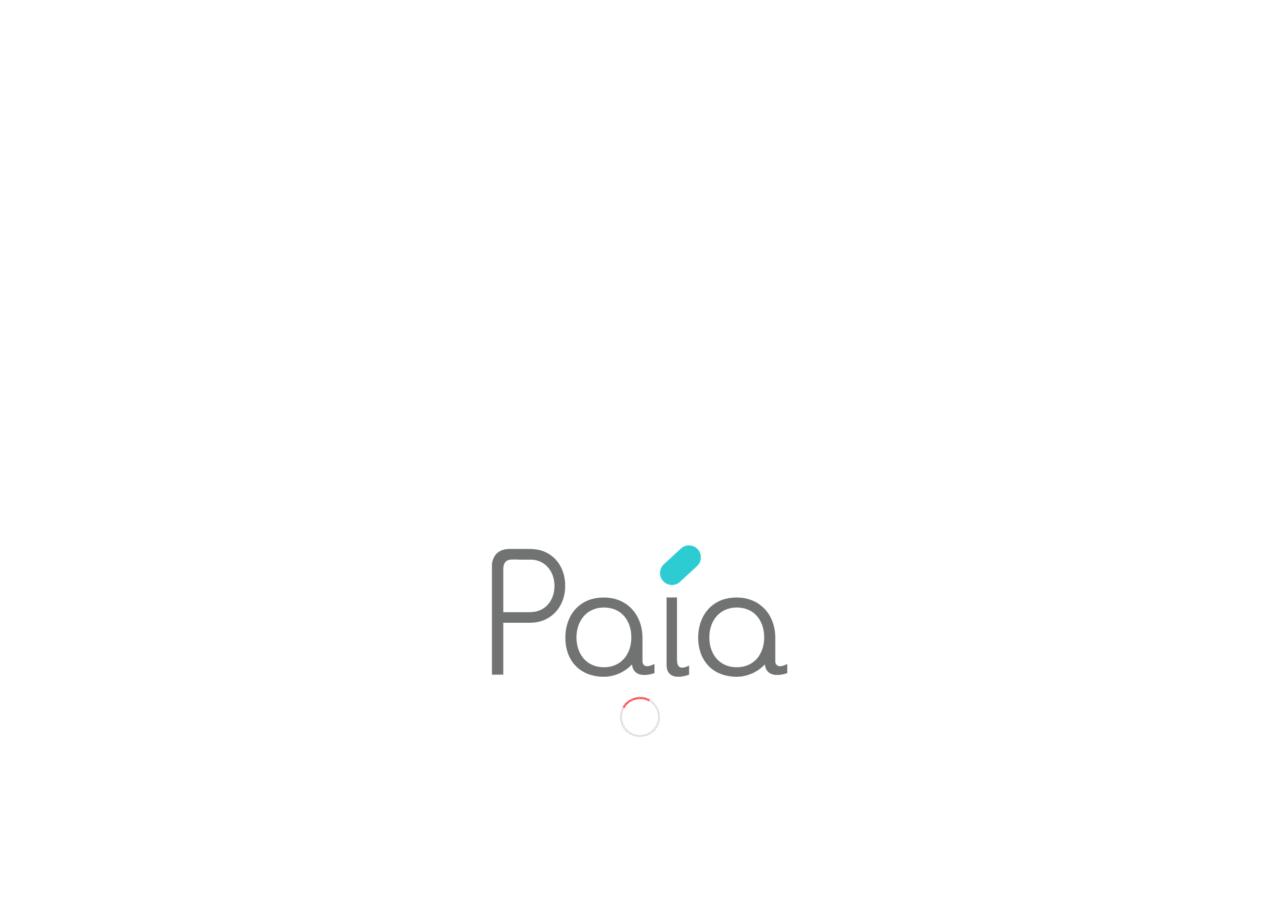Pinpoint the bounding box coordinates of the element to be clicked to execute the instruction: "Visit the Paia Consulting homepage".

[0.139, 0.034, 0.277, 0.132]